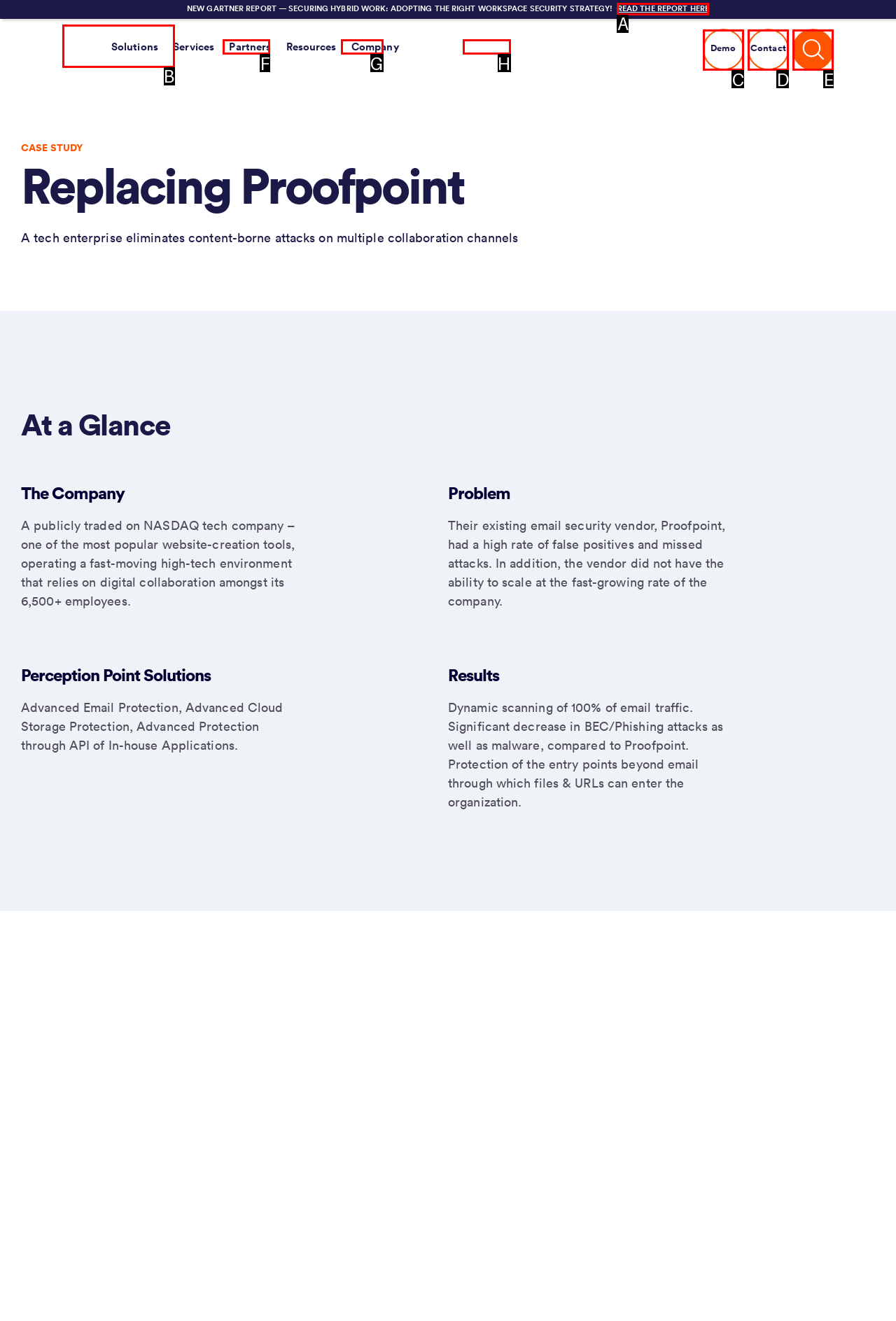Choose the letter that best represents the description: Partners. Provide the letter as your response.

G